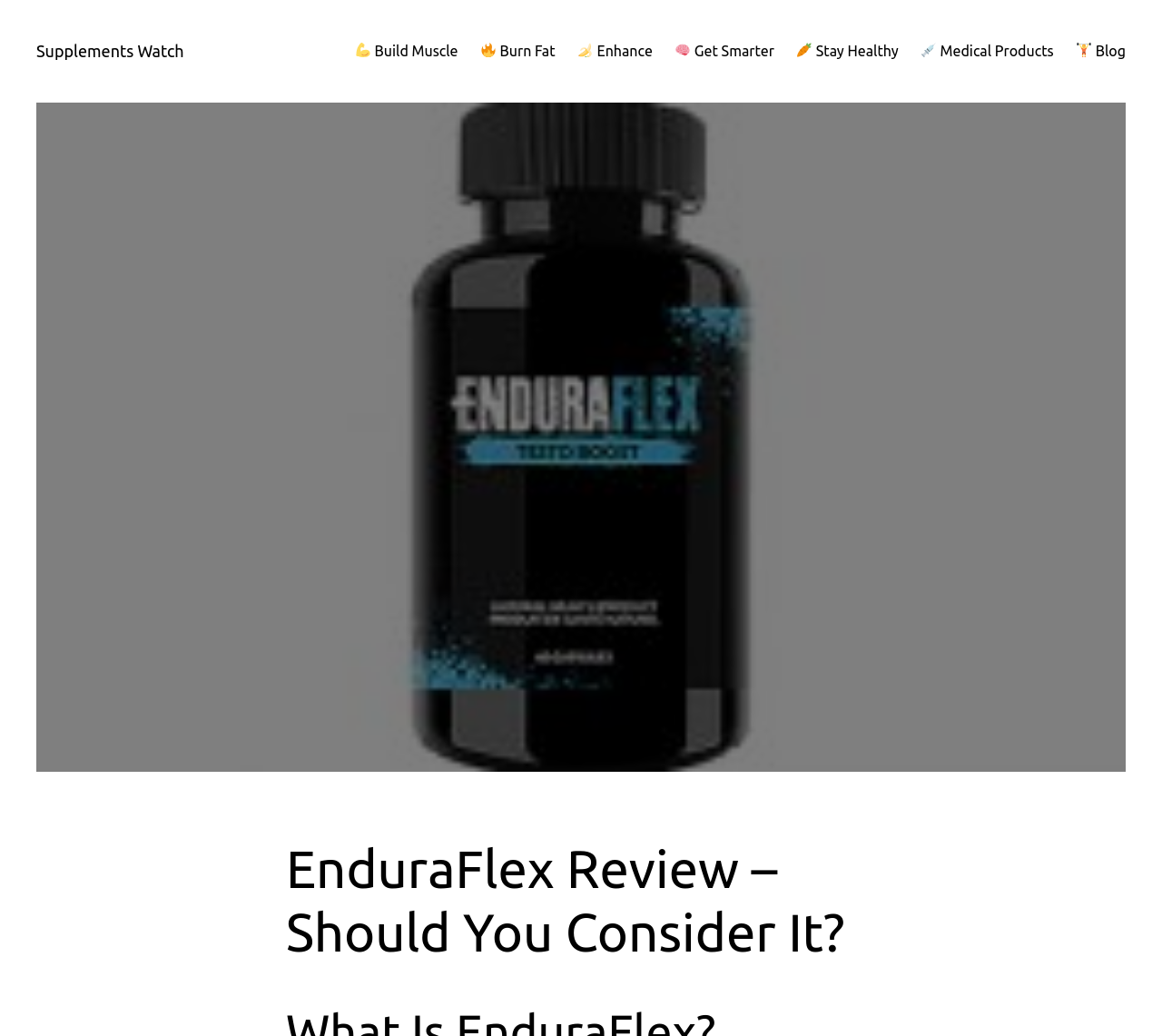Find the bounding box coordinates of the clickable area that will achieve the following instruction: "Click on Supplements Watch".

[0.031, 0.04, 0.158, 0.058]